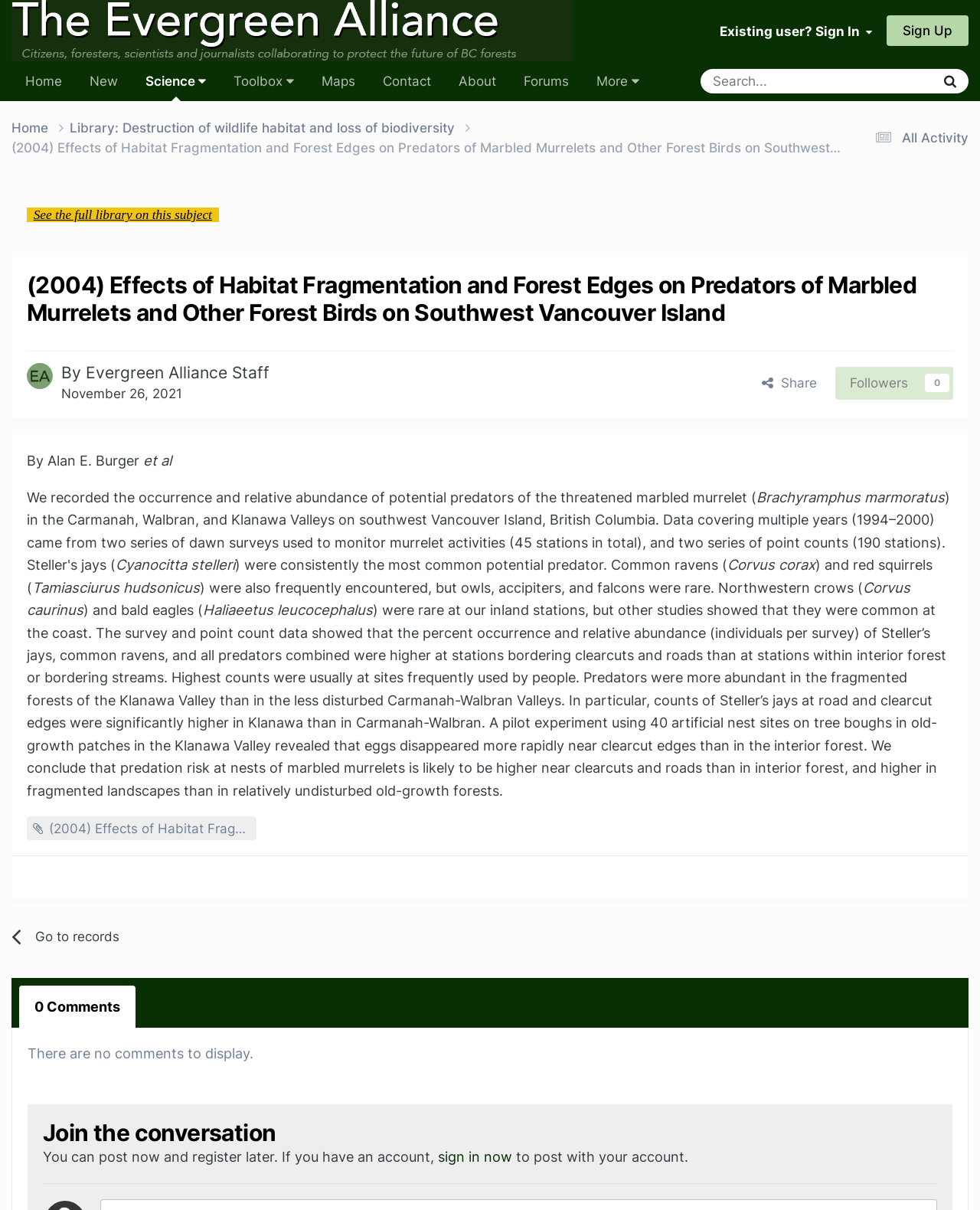Provide the bounding box coordinates of the HTML element described by the text: "0 Comments". The coordinates should be in the format [left, top, right, bottom] with values between 0 and 1.

[0.02, 0.814, 0.138, 0.849]